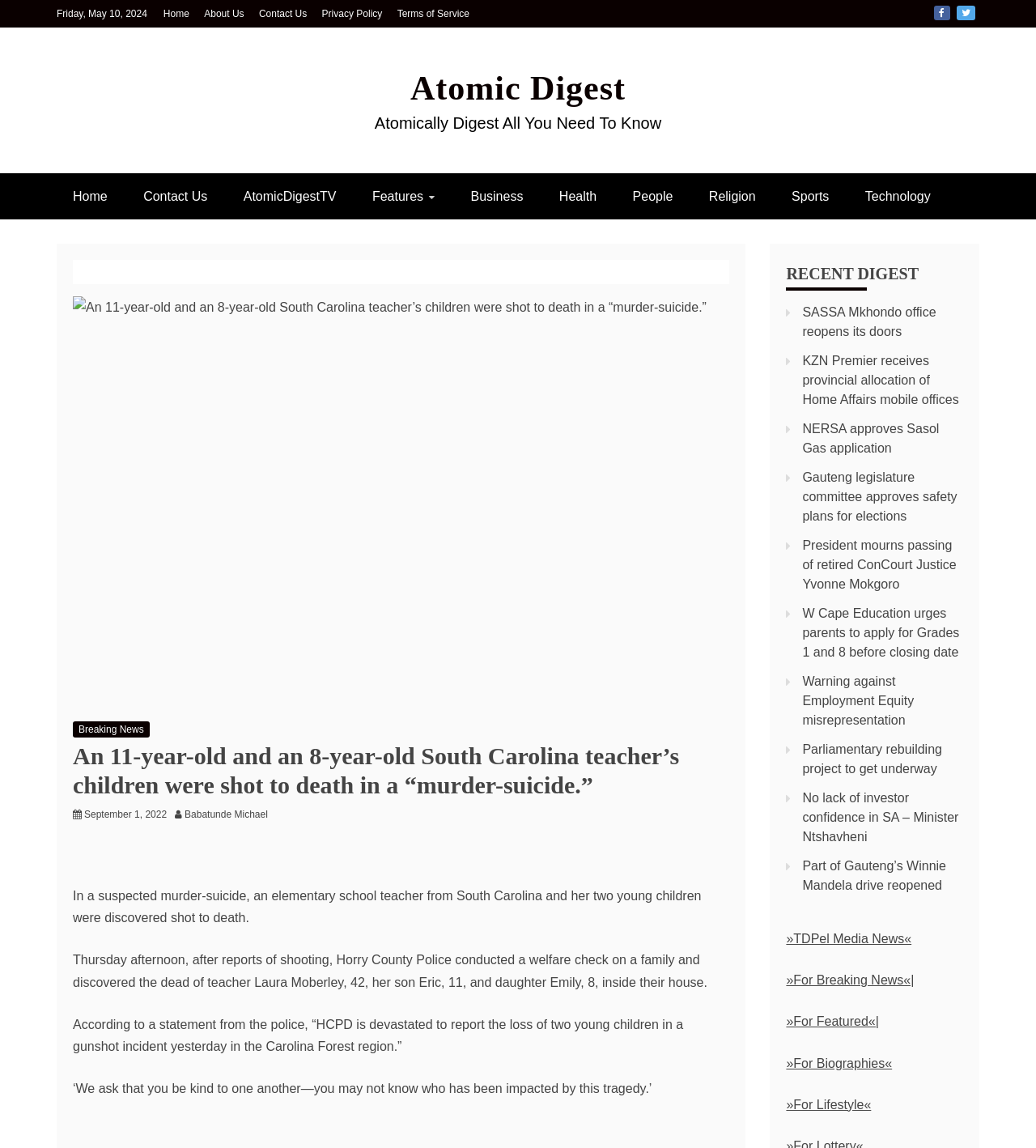What is the date of the news article?
Please ensure your answer to the question is detailed and covers all necessary aspects.

I found the date of the news article by looking at the top of the webpage, where it says 'Friday, May 10, 2024' in a static text element.